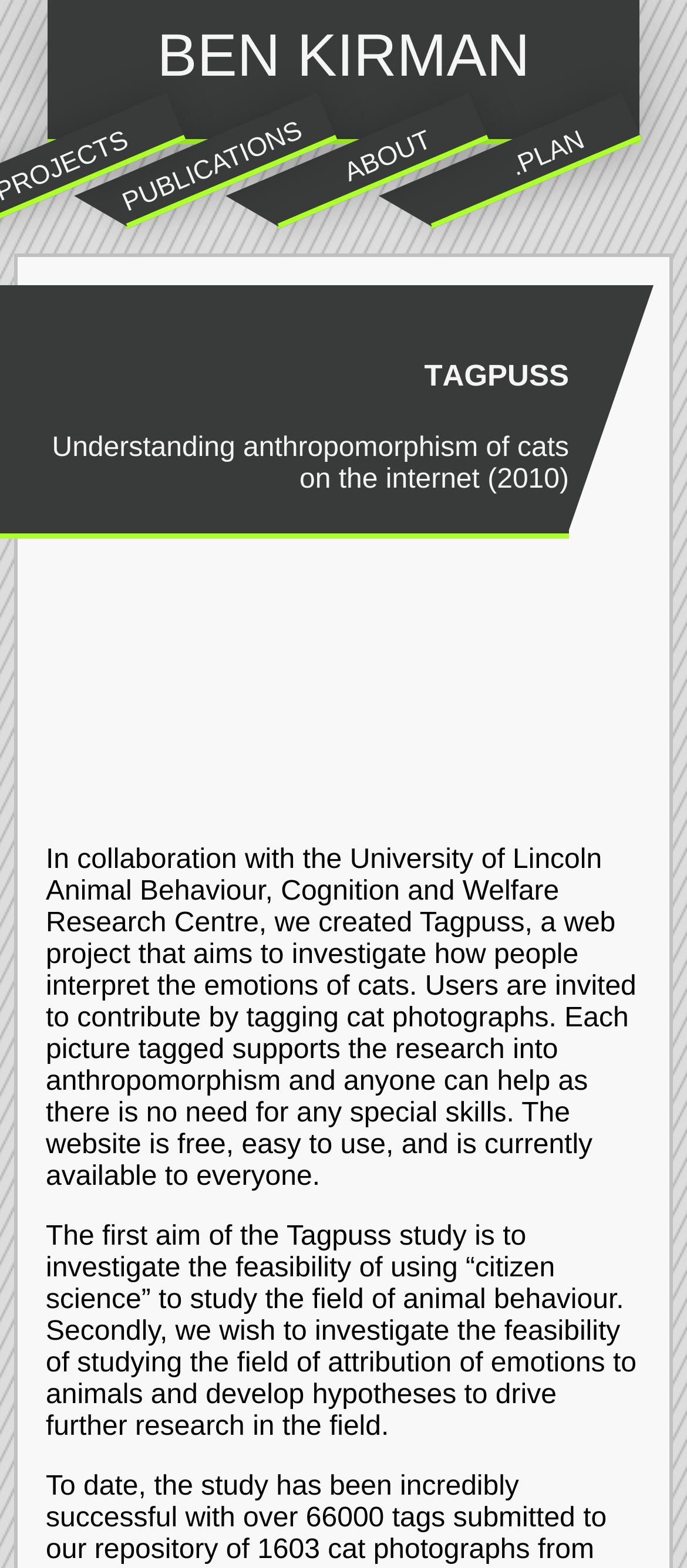Provide a one-word or brief phrase answer to the question:
What is the topic of the 2010 research?

Anthropomorphism of cats on the internet